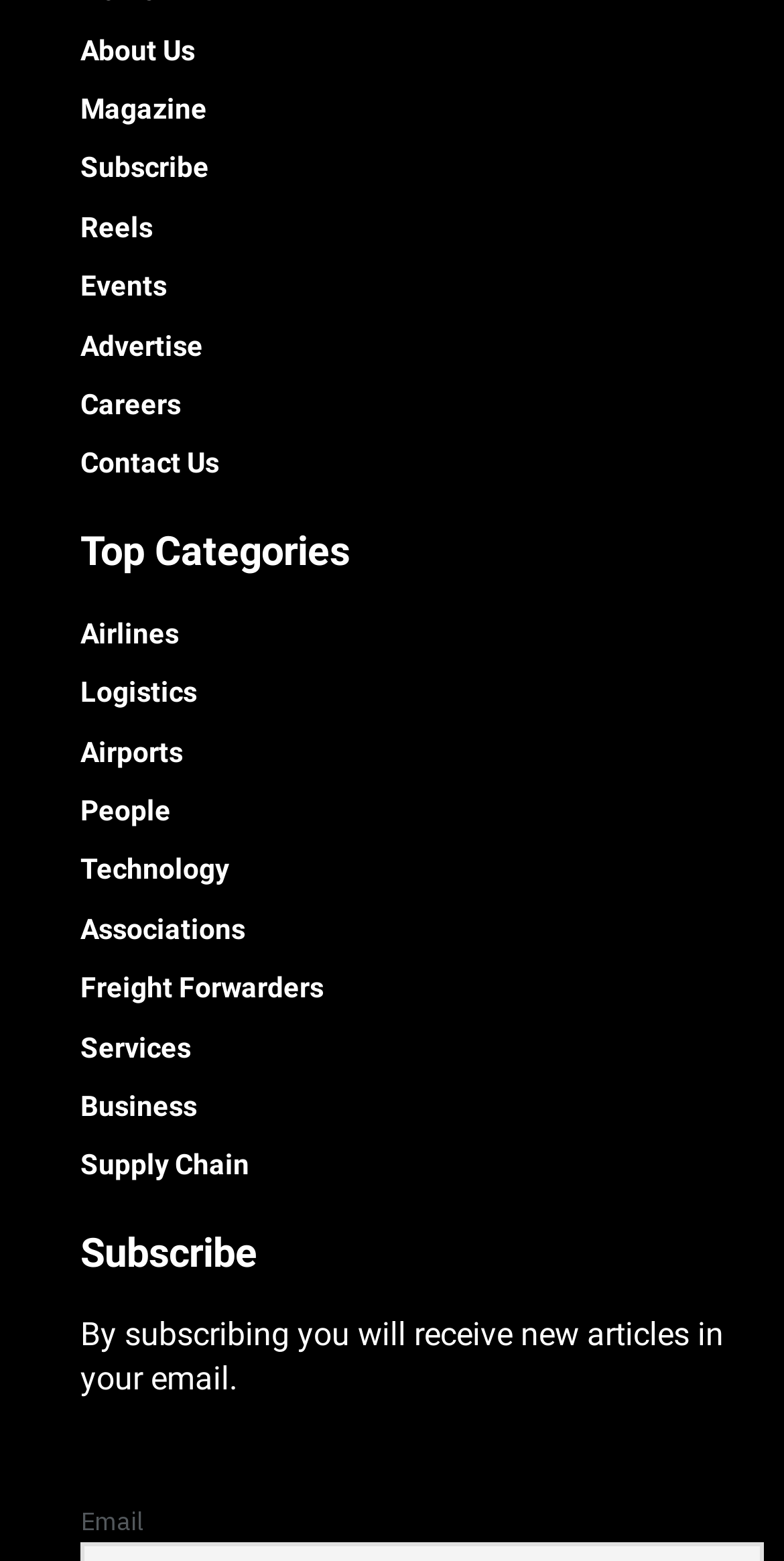Please answer the following question using a single word or phrase: 
What is the purpose of subscribing?

Receive new articles by email